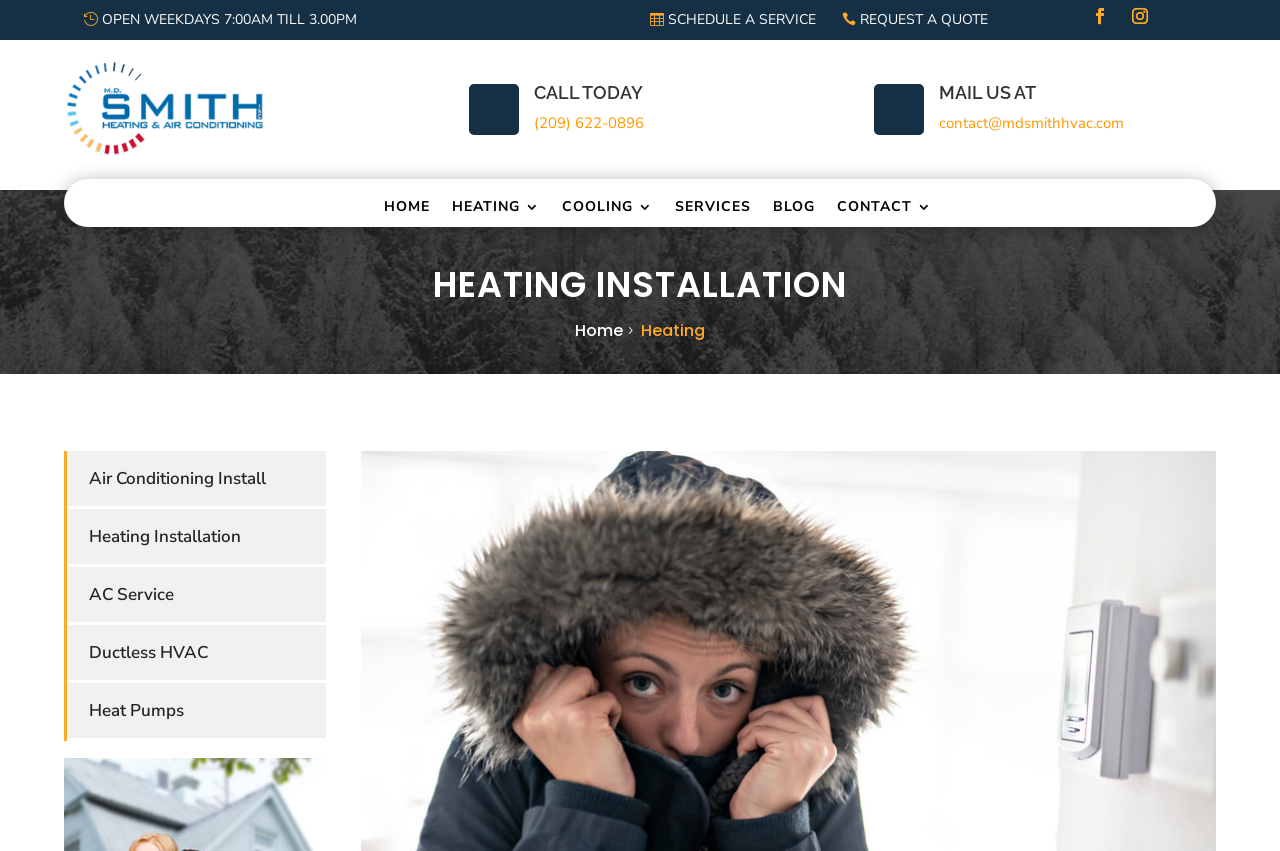Locate the bounding box coordinates of the clickable part needed for the task: "Send an email".

[0.734, 0.132, 0.878, 0.156]